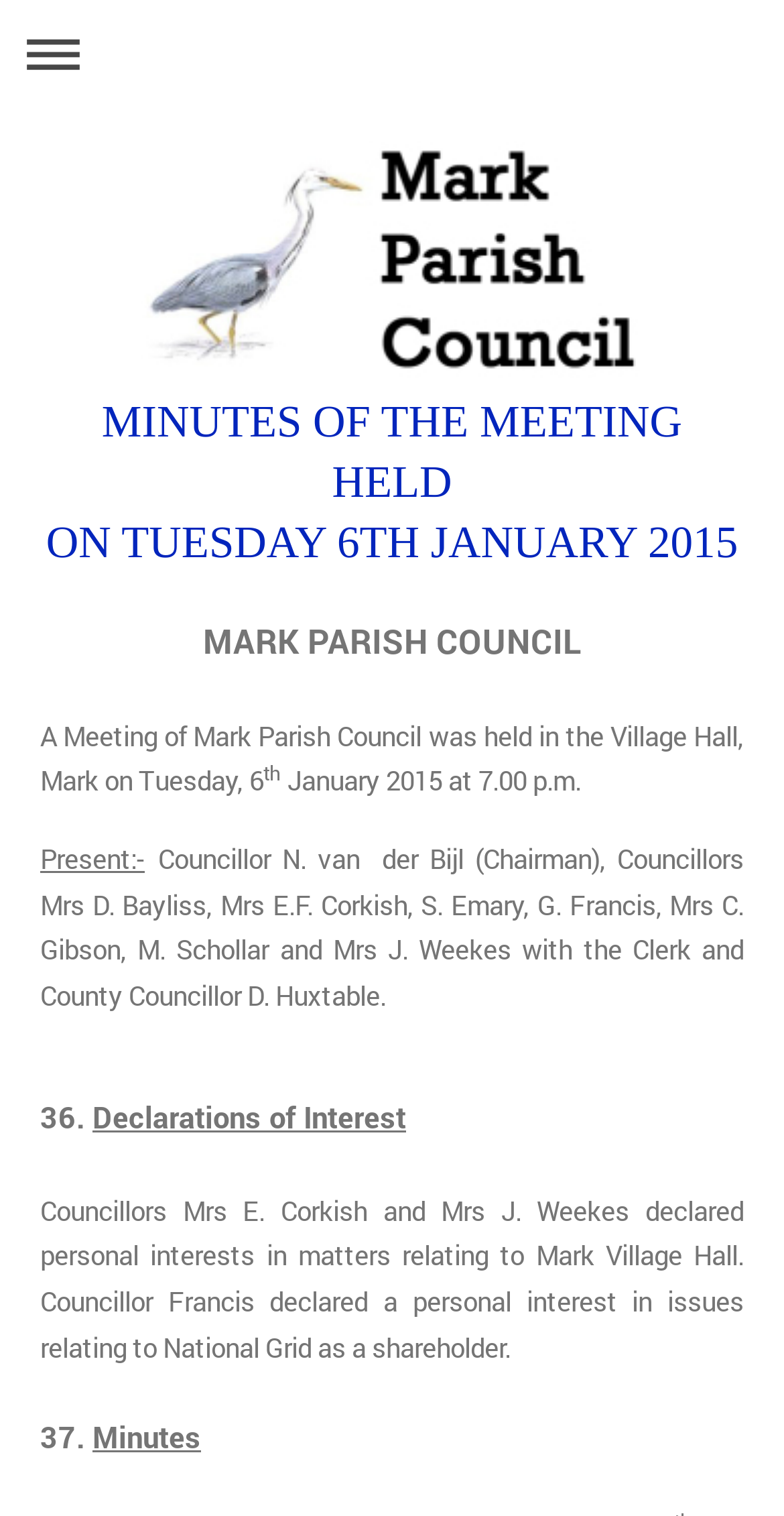What is the date of the meeting? Look at the image and give a one-word or short phrase answer.

6th January 2015